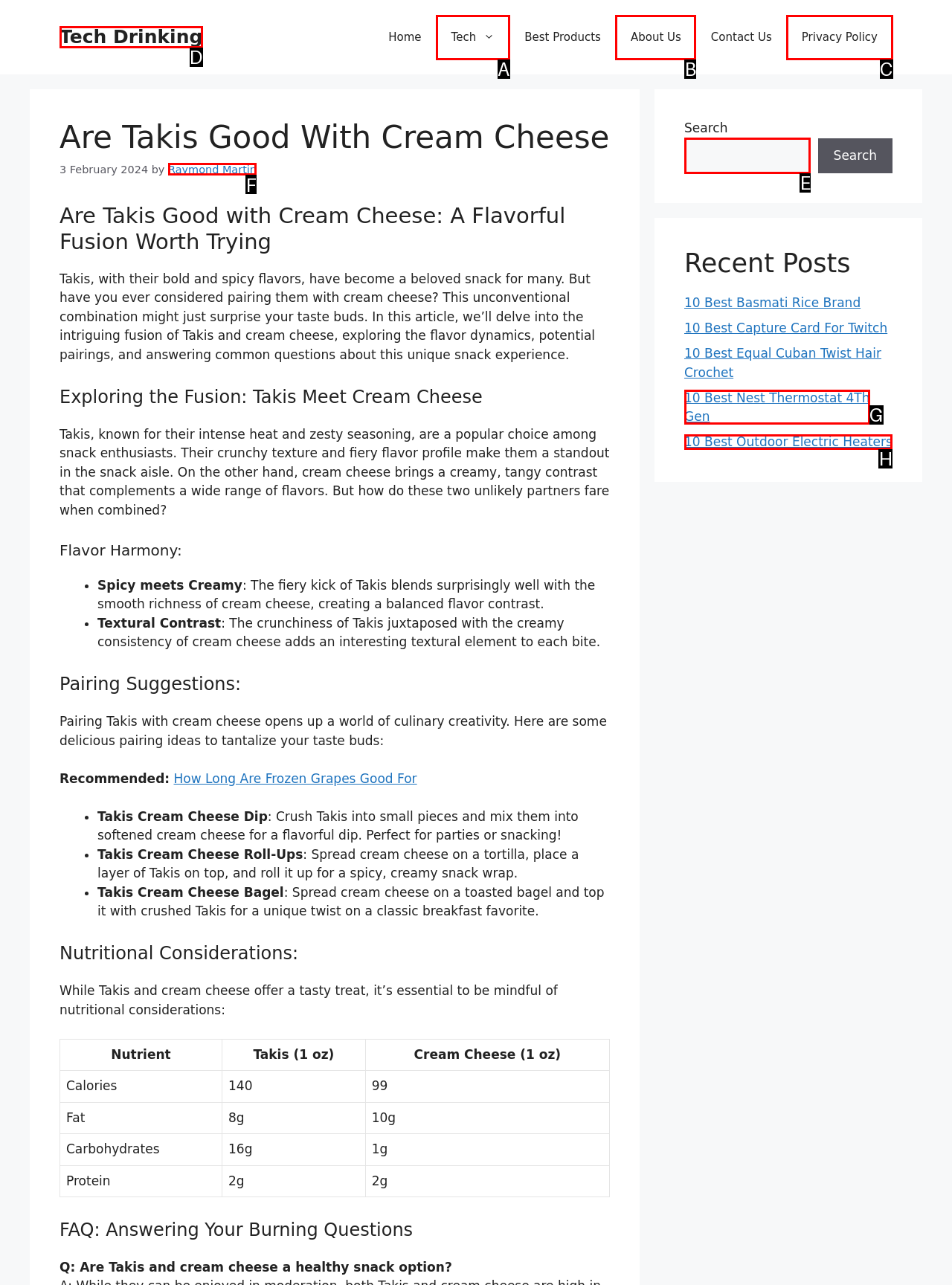Given the description: parent_node: Search name="s", identify the corresponding option. Answer with the letter of the appropriate option directly.

E